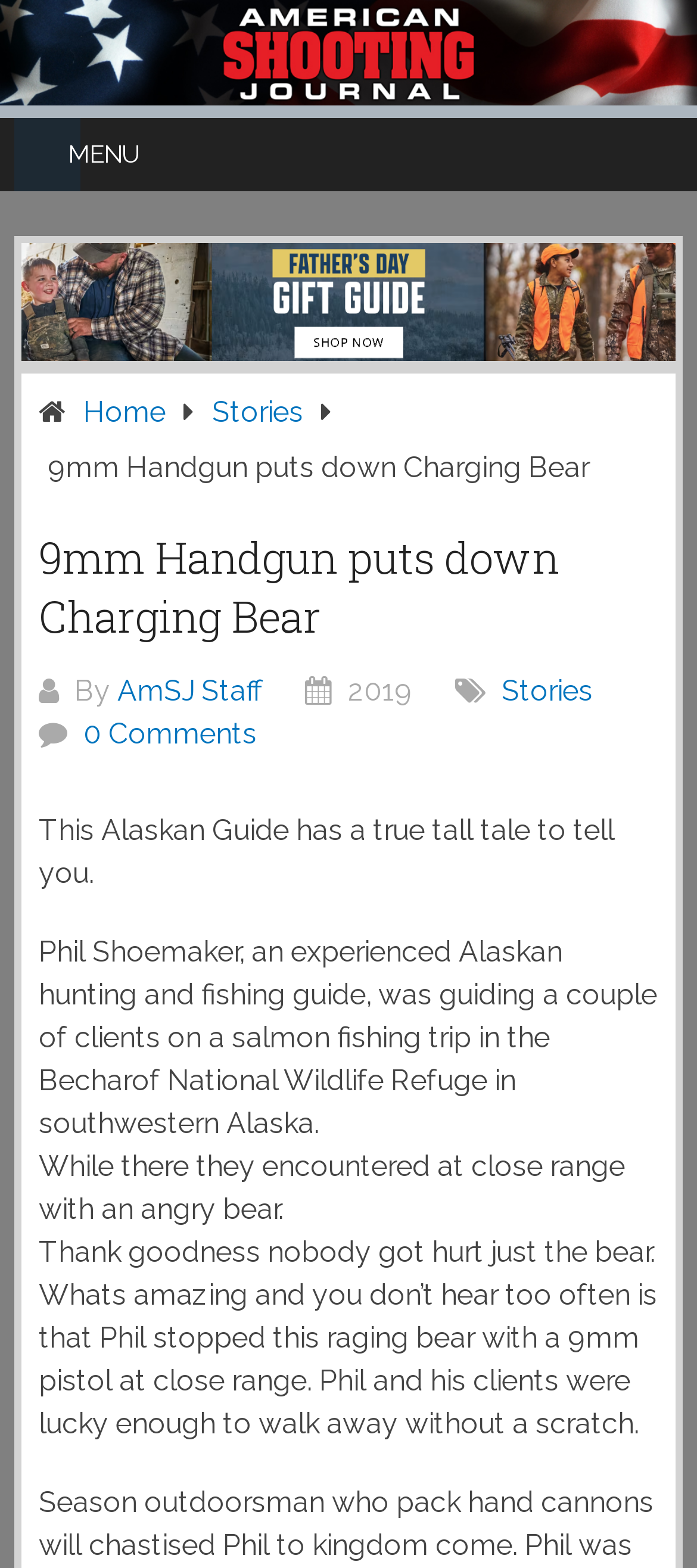Please find the bounding box for the following UI element description. Provide the coordinates in (top-left x, top-left y, bottom-right x, bottom-right y) format, with values between 0 and 1: Home

[0.119, 0.252, 0.237, 0.273]